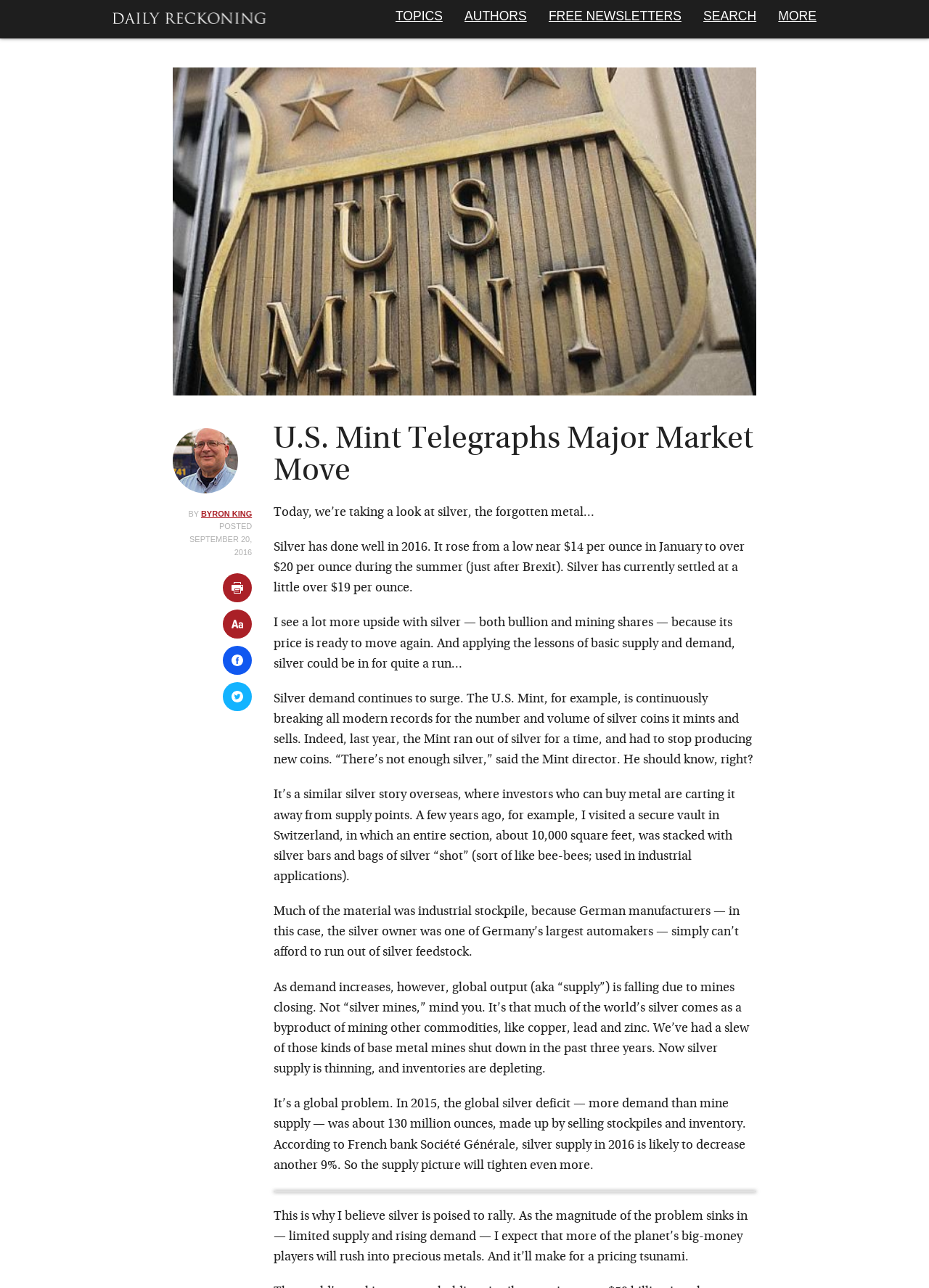Identify the bounding box coordinates of the clickable region to carry out the given instruction: "Click on the author's name".

[0.186, 0.357, 0.257, 0.366]